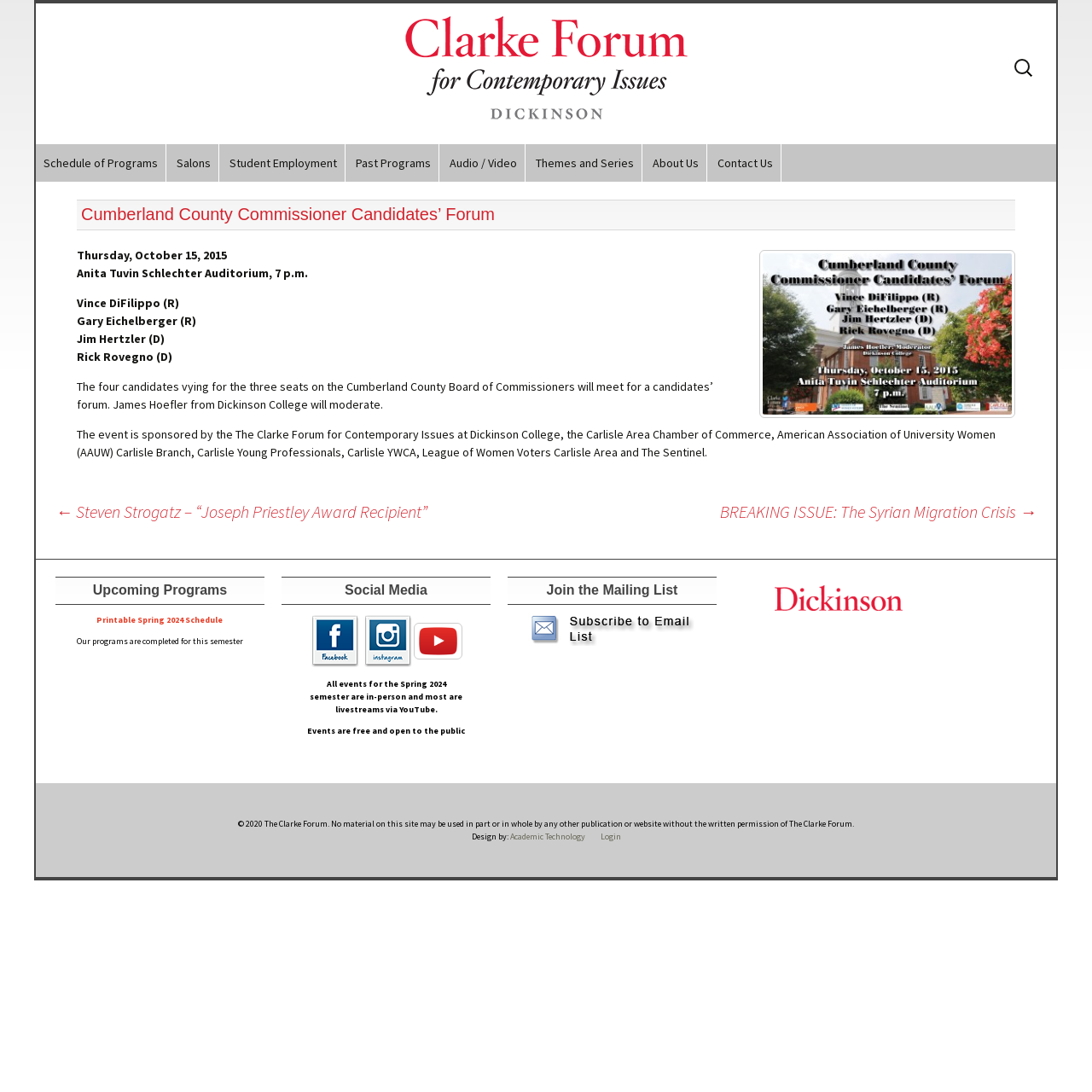Pinpoint the bounding box coordinates of the area that should be clicked to complete the following instruction: "Check Audio / Video". The coordinates must be given as four float numbers between 0 and 1, i.e., [left, top, right, bottom].

[0.405, 0.132, 0.48, 0.166]